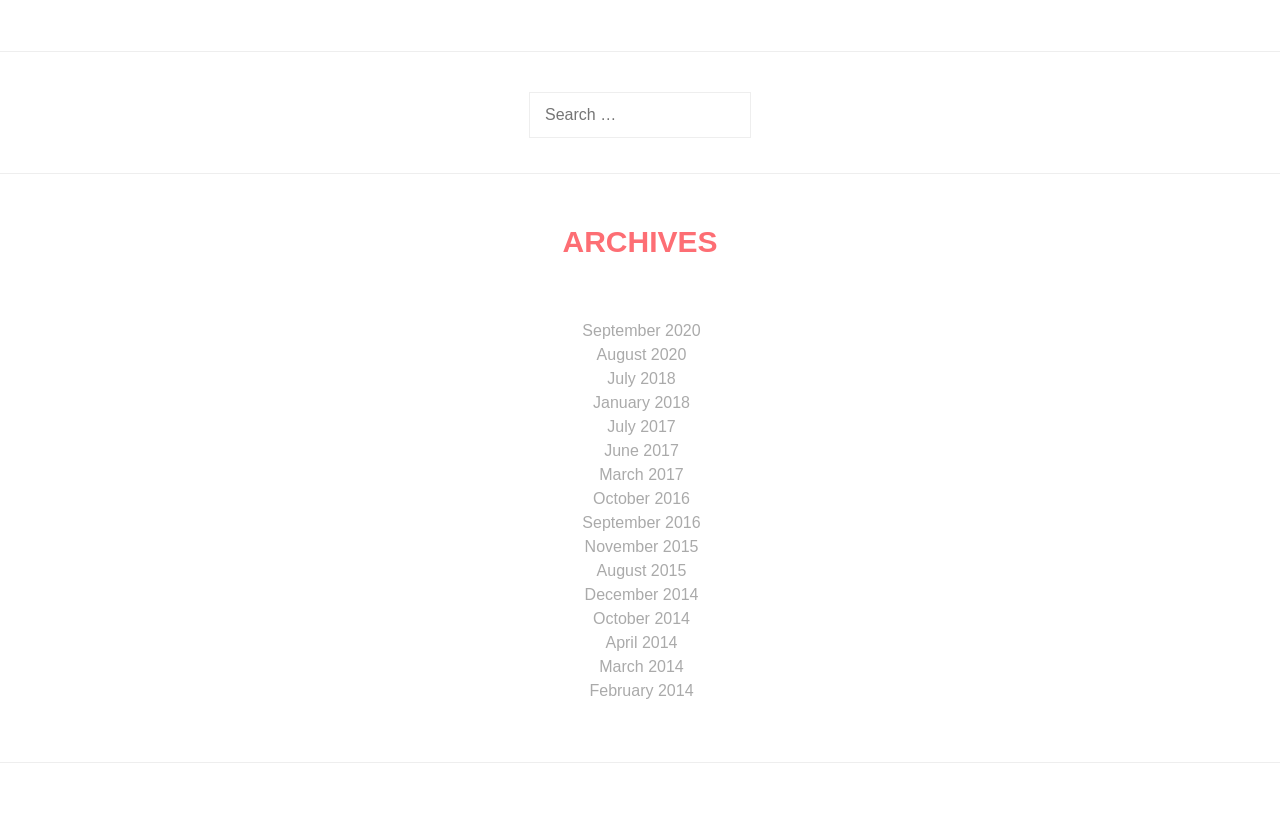What is the category of the links listed on the webpage?
Respond to the question with a well-detailed and thorough answer.

The links listed on the webpage are organized by month and year, with each link representing a specific month and year. This suggests that the category of the links is archives organized by month.